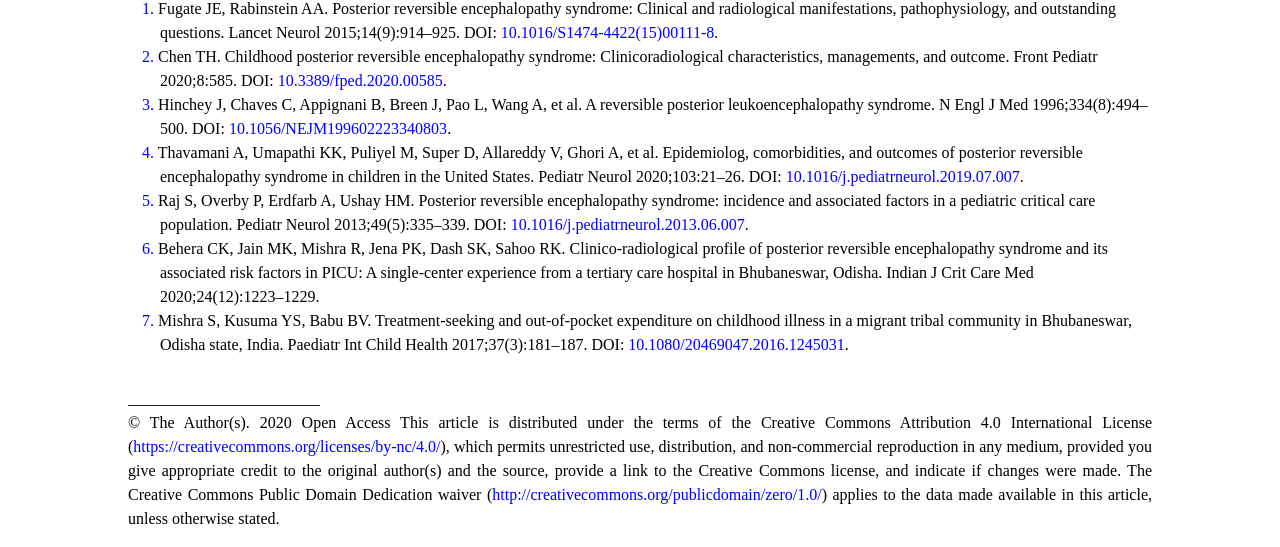Locate the bounding box coordinates of the item that should be clicked to fulfill the instruction: "Click the link to the article 'Chen TH. Childhood posterior reversible encephalopathy syndrome: Clinicoradiological characteristics, managements, and outcome. Front Pediatr 2020;8:585. DOI:'".

[0.12, 0.087, 0.857, 0.162]